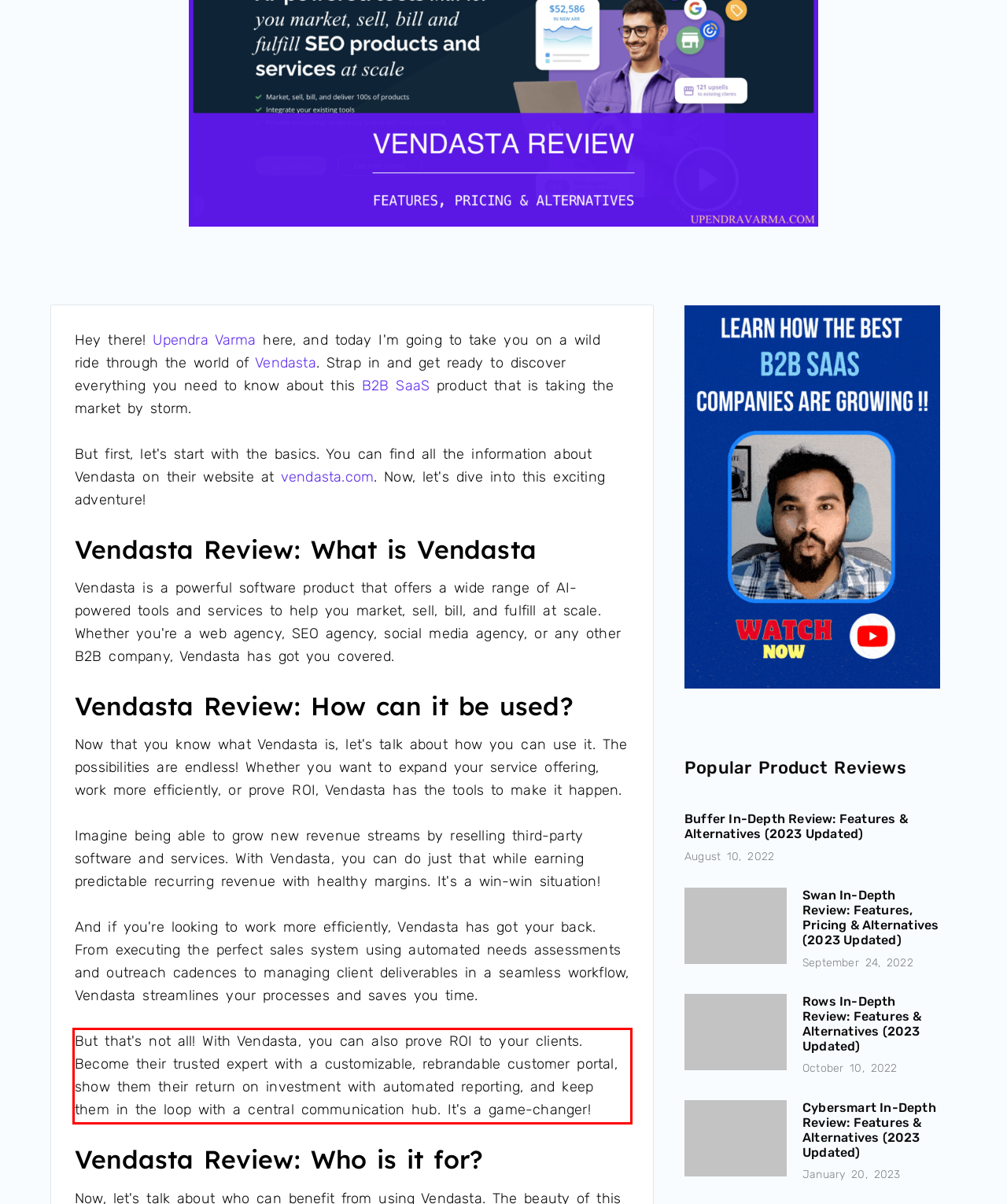Analyze the screenshot of a webpage where a red rectangle is bounding a UI element. Extract and generate the text content within this red bounding box.

But that's not all! With Vendasta, you can also prove ROI to your clients. Become their trusted expert with a customizable, rebrandable customer portal, show them their return on investment with automated reporting, and keep them in the loop with a central communication hub. It's a game-changer!